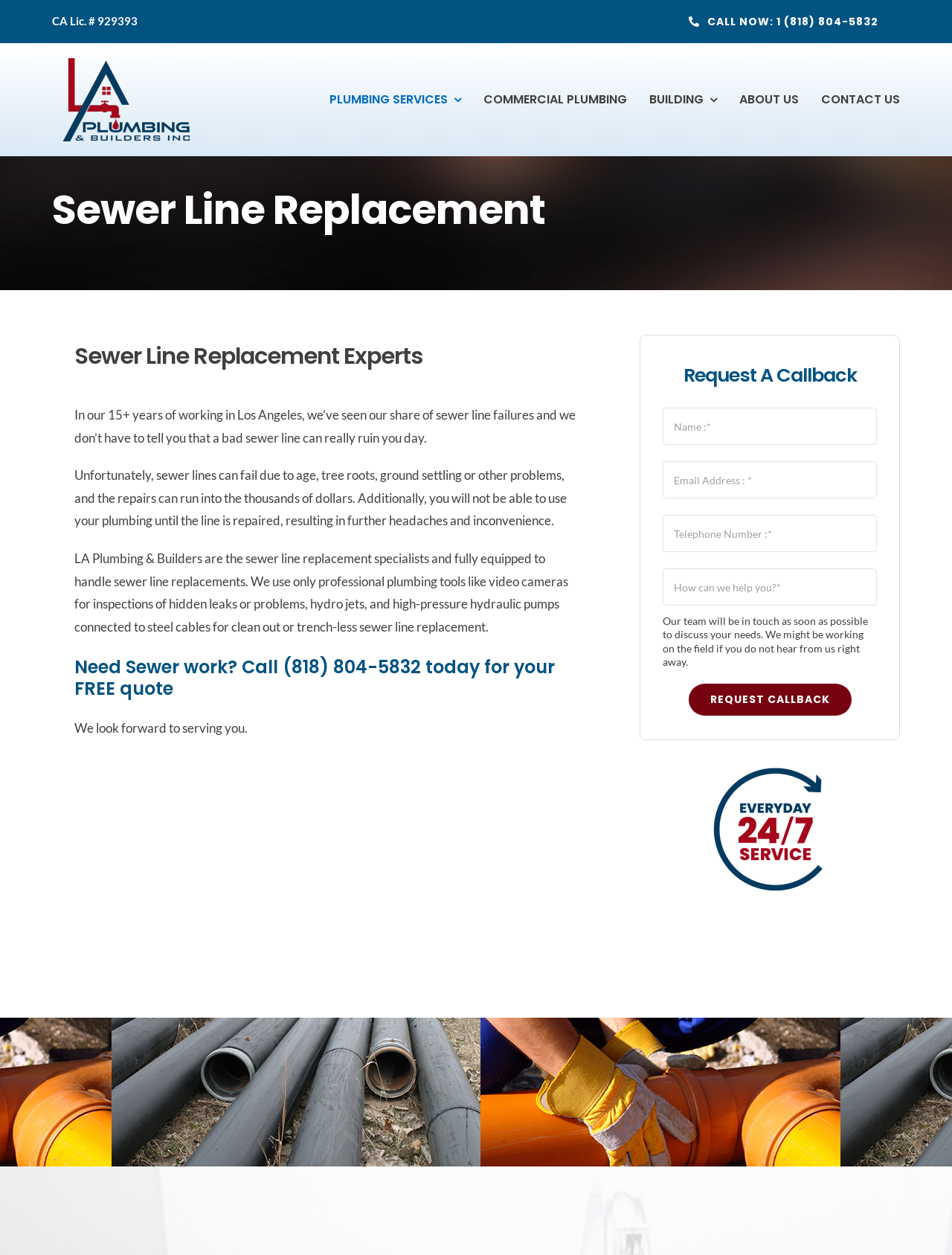Given the following UI element description: "name="phone" placeholder="Telephone Number :*"", find the bounding box coordinates in the webpage screenshot.

[0.696, 0.41, 0.921, 0.44]